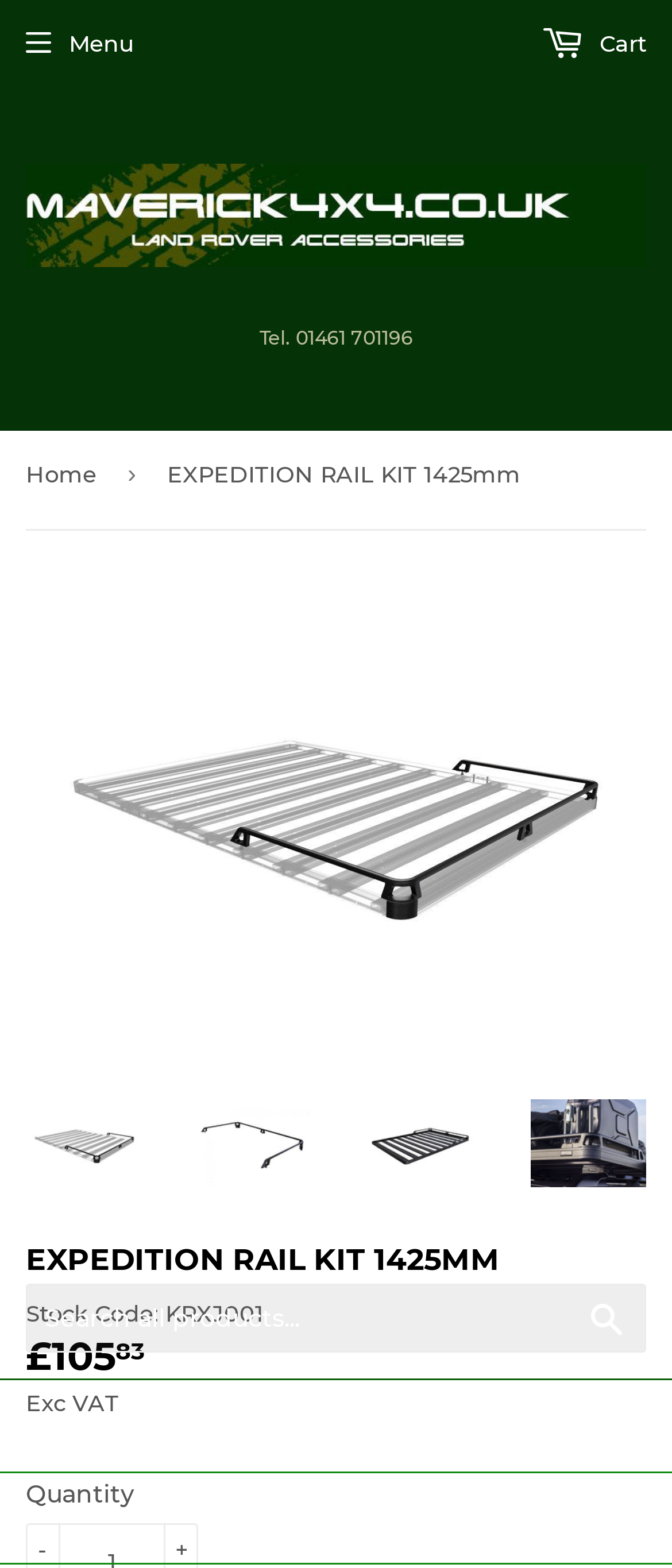Determine the bounding box coordinates of the section to be clicked to follow the instruction: "Search for something". The coordinates should be given as four float numbers between 0 and 1, formatted as [left, top, right, bottom].

None